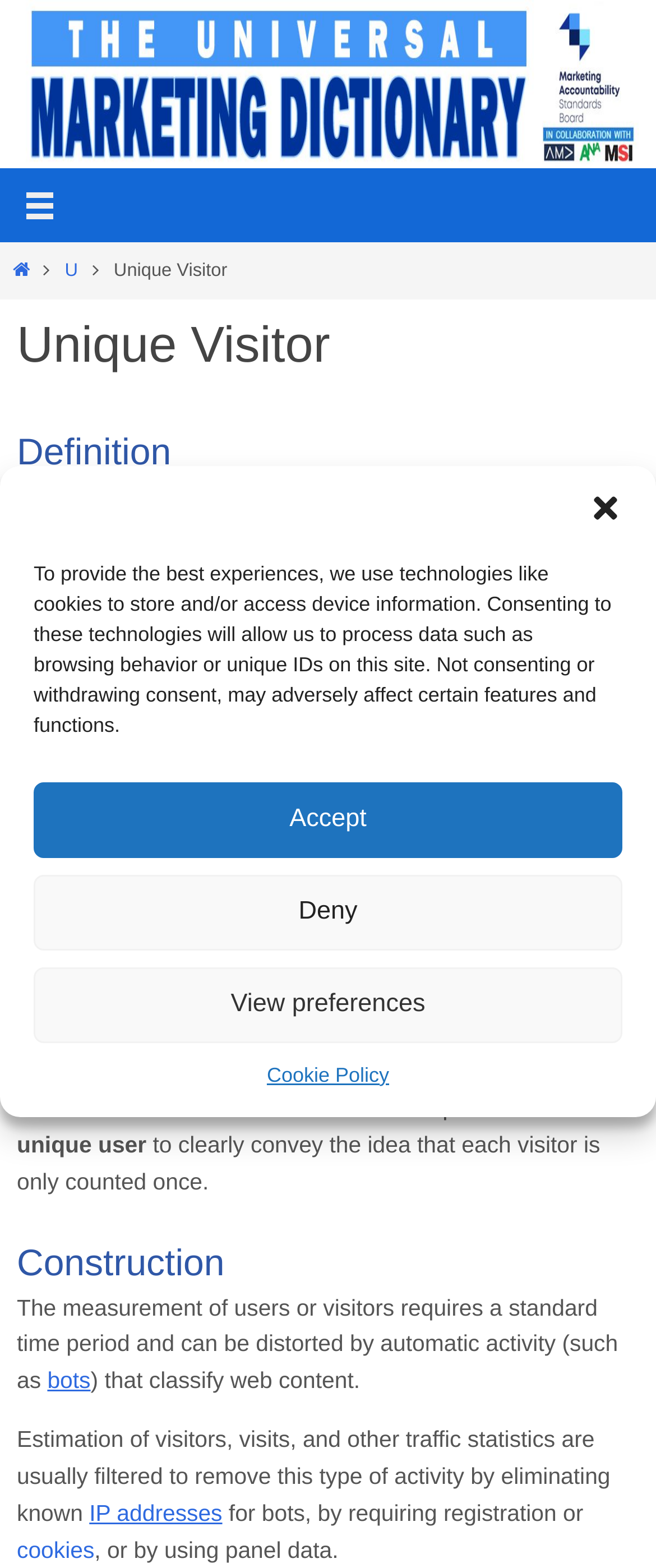What can distort the measurement of users or visitors?
Answer the question with detailed information derived from the image.

The webpage states that the measurement of users or visitors can be distorted by automatic activity, such as bots, that classify web content. This is mentioned in the 'Construction' section of the webpage, which discusses how the measurement of users or visitors can be affected by various factors.